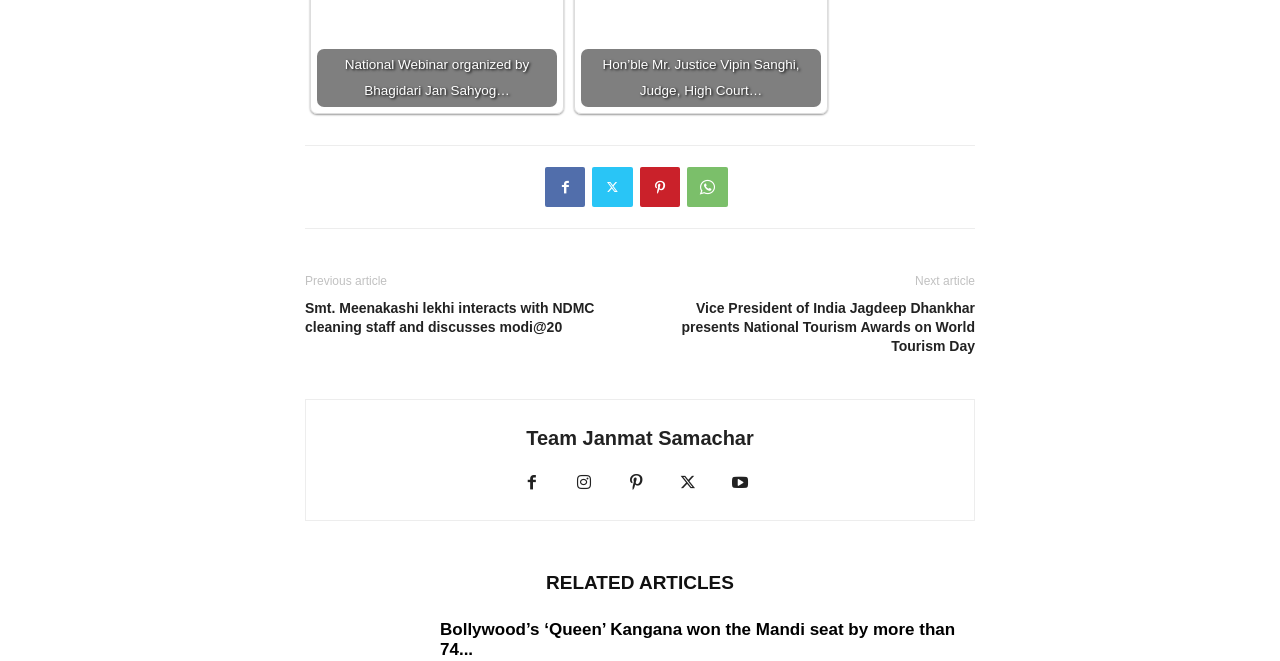Please identify the bounding box coordinates of the element on the webpage that should be clicked to follow this instruction: "View the next article". The bounding box coordinates should be given as four float numbers between 0 and 1, formatted as [left, top, right, bottom].

[0.715, 0.414, 0.762, 0.435]